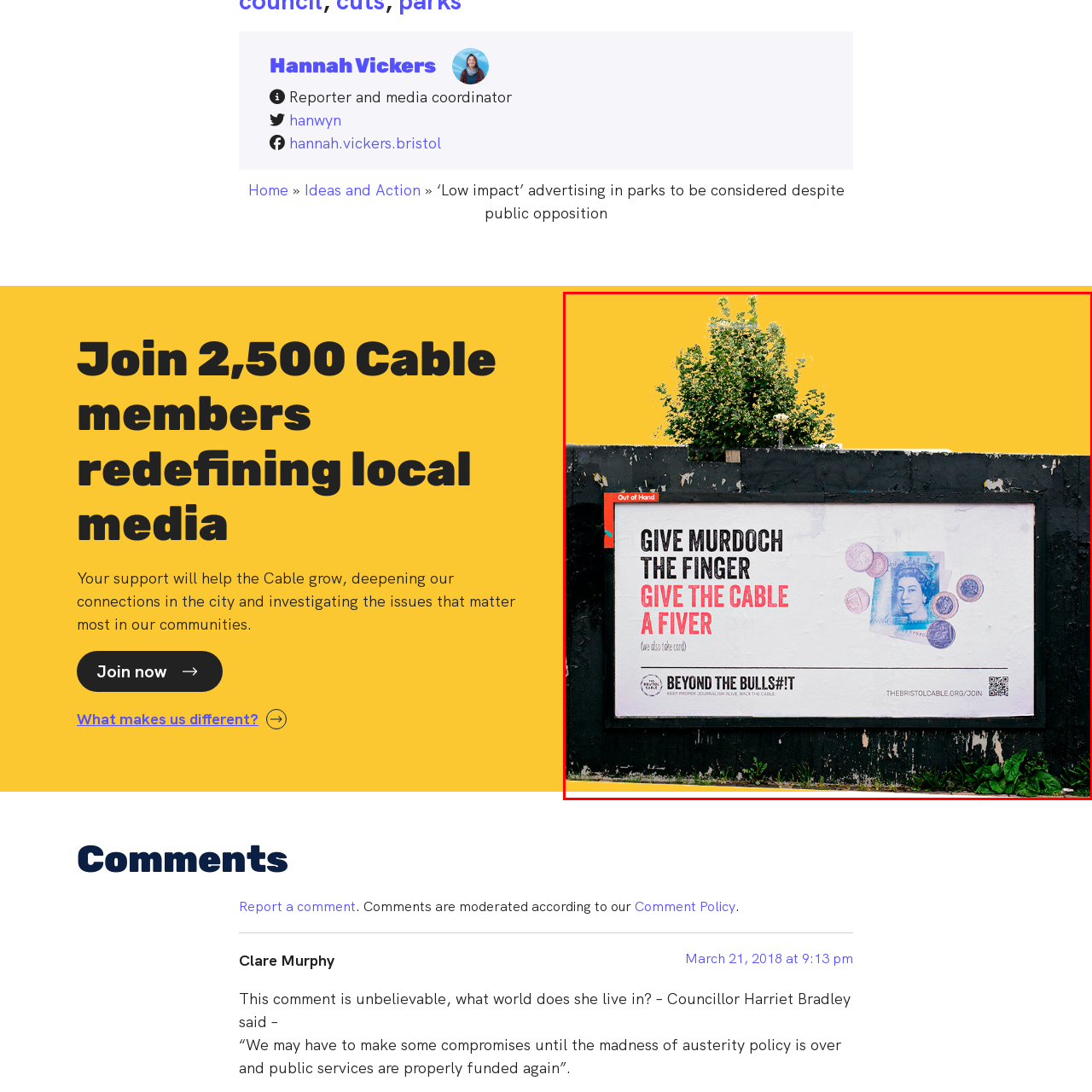Examine the image within the red boundary and respond with a single word or phrase to the question:
What is the name of the community-driven media organization?

Bristol Cable